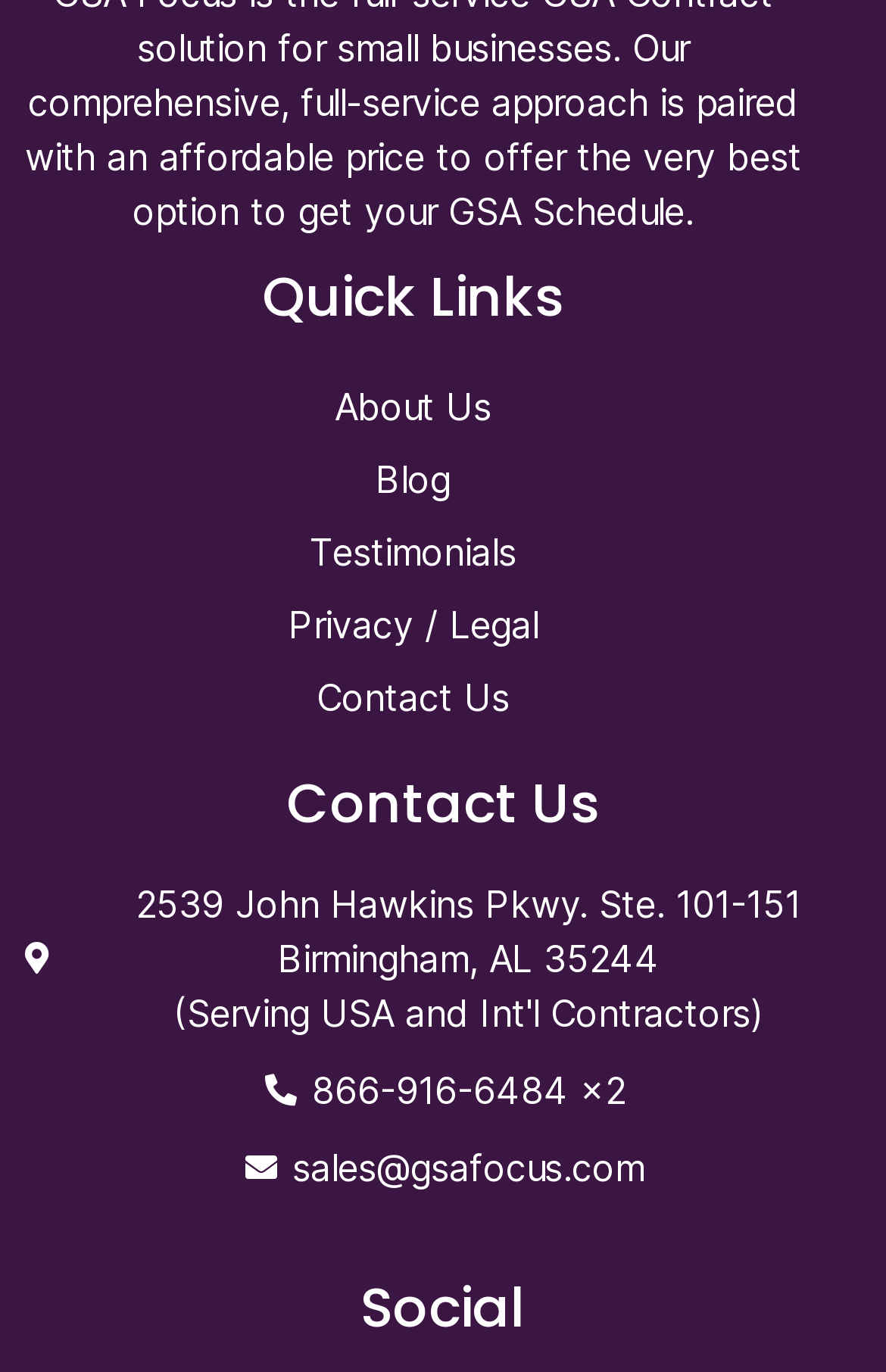Provide your answer to the question using just one word or phrase: How many links are under 'Quick Links'?

5